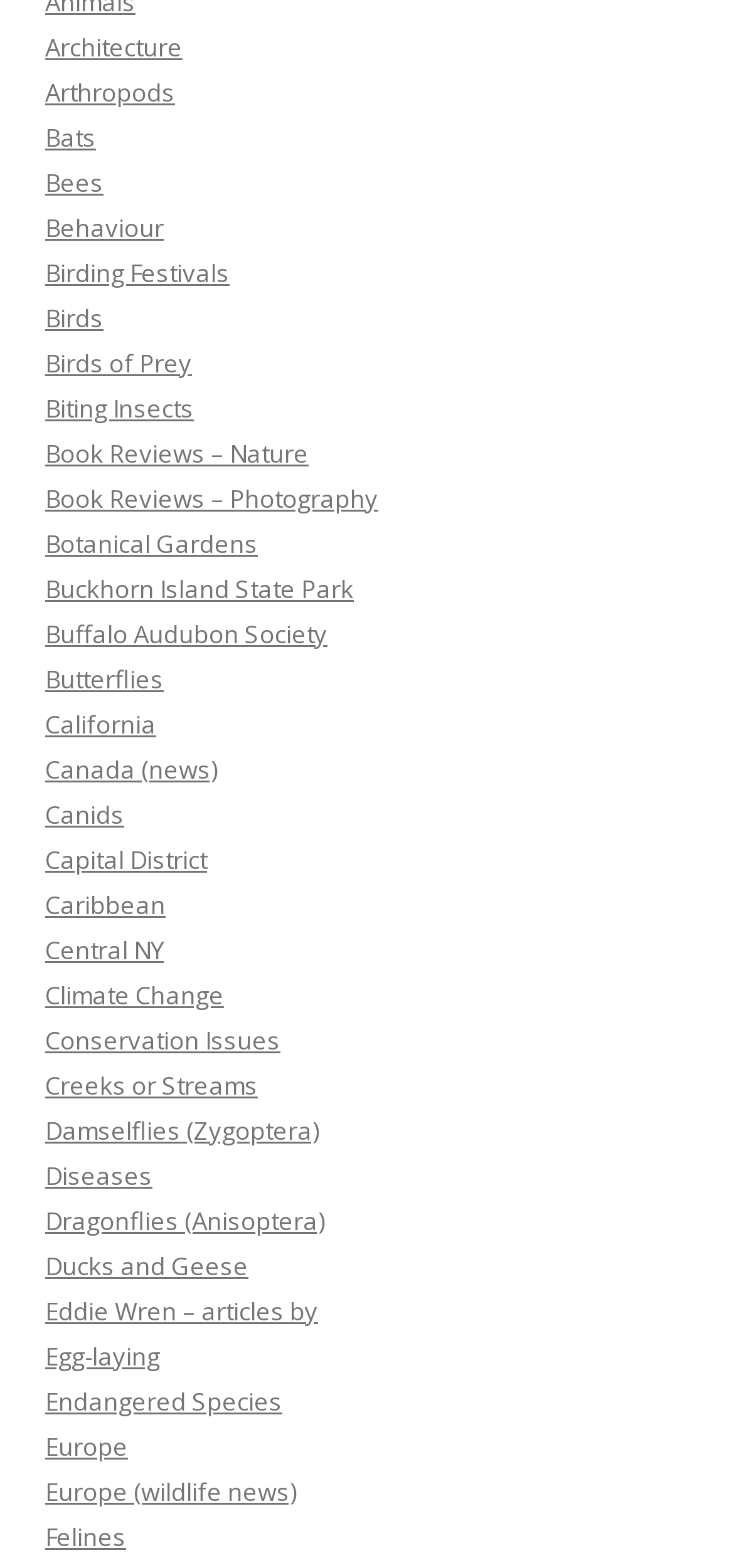How many links are related to birds on the webpage?
From the image, respond using a single word or phrase.

4